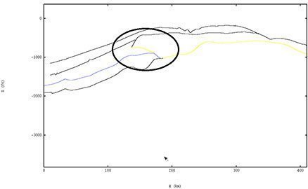Based on the image, provide a detailed and complete answer to the question: 
What is the goal of the methodology used in the modeling?

The methodology utilized in the modeling aims to address complexities within the geological mapping process, enabling a more accurate representation of subsurface features, which is crucial for regional hydrogeological studies in the Florida peninsula.